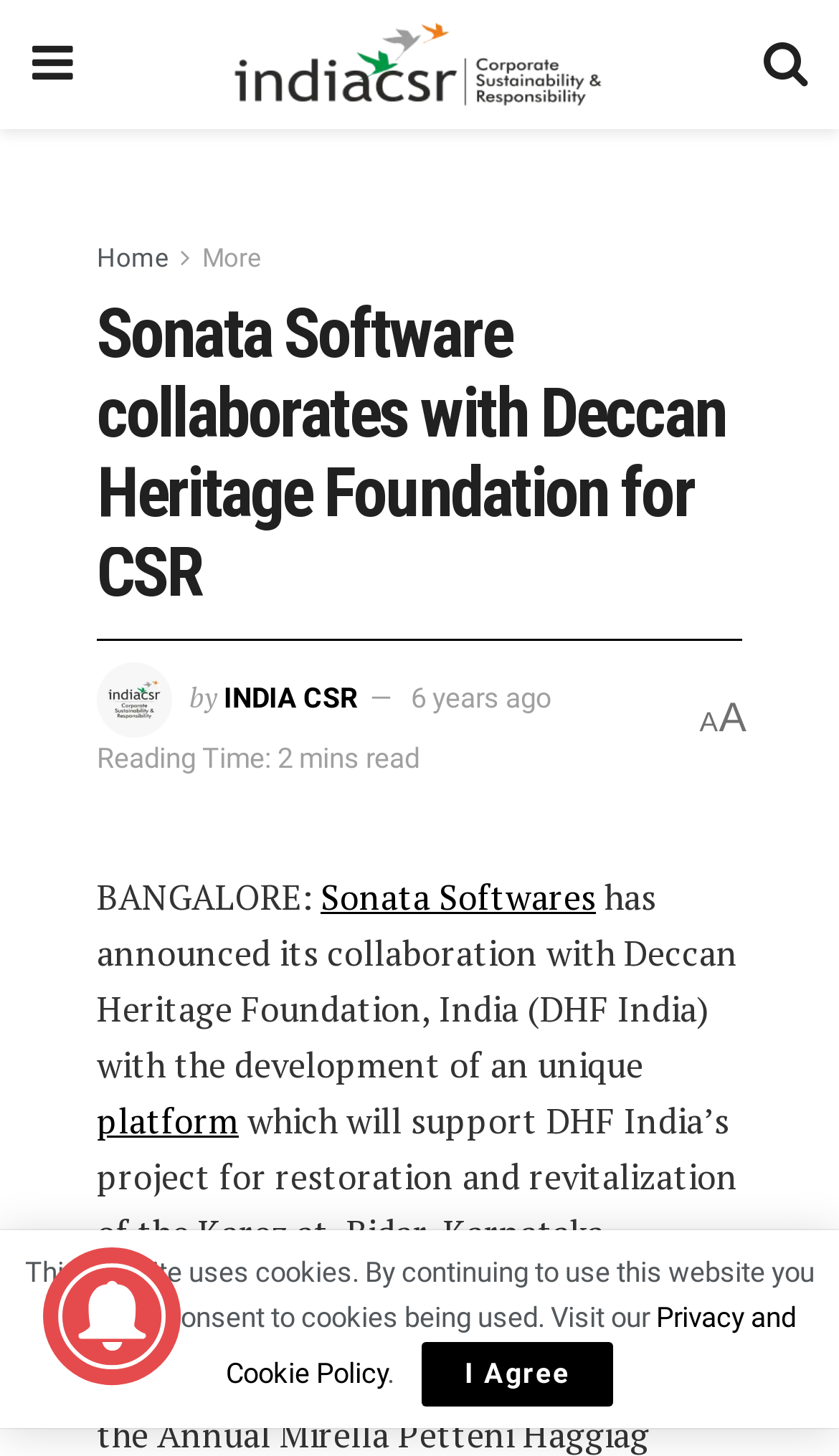Can you find the bounding box coordinates for the element to click on to achieve the instruction: "Visit the Sonata Softwares website"?

[0.382, 0.6, 0.71, 0.632]